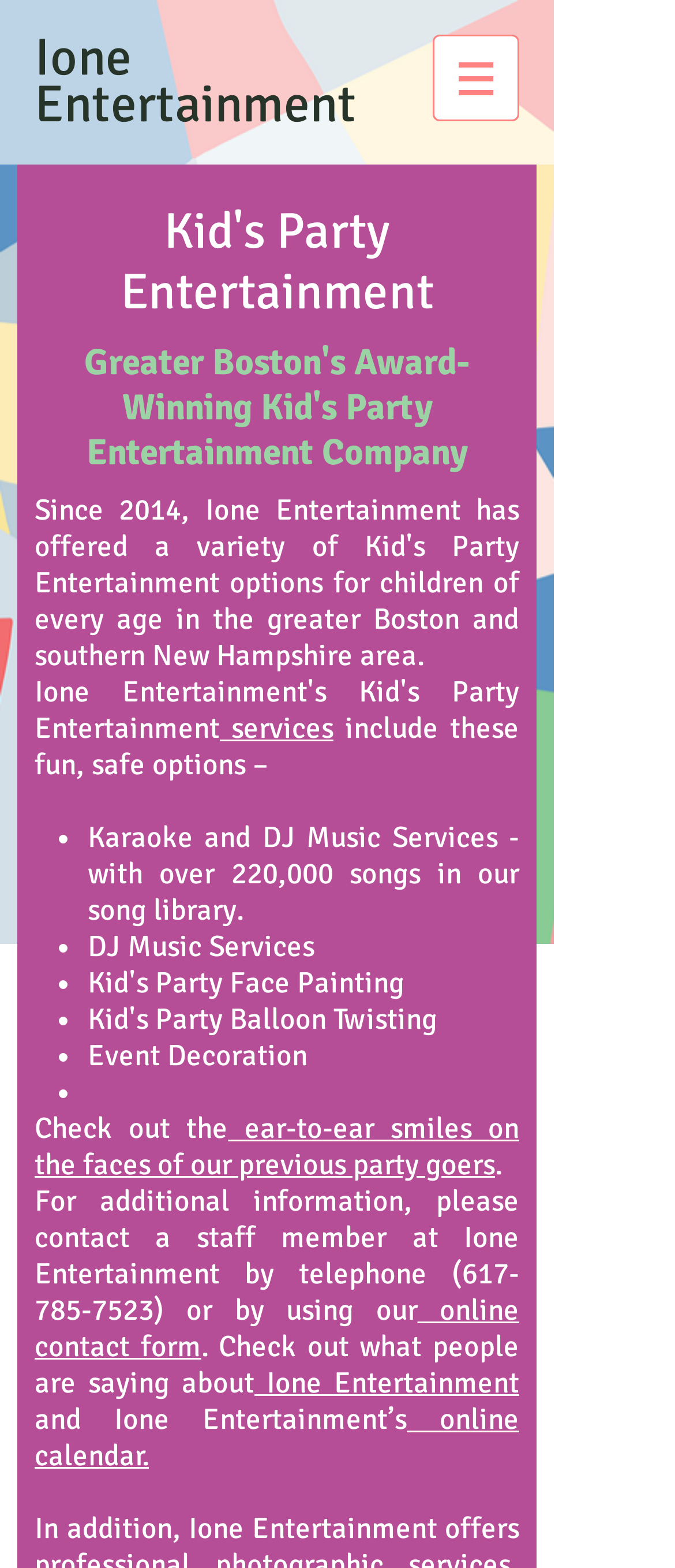Identify the bounding box of the UI component described as: "Ione Entertainment".

[0.377, 0.87, 0.769, 0.894]